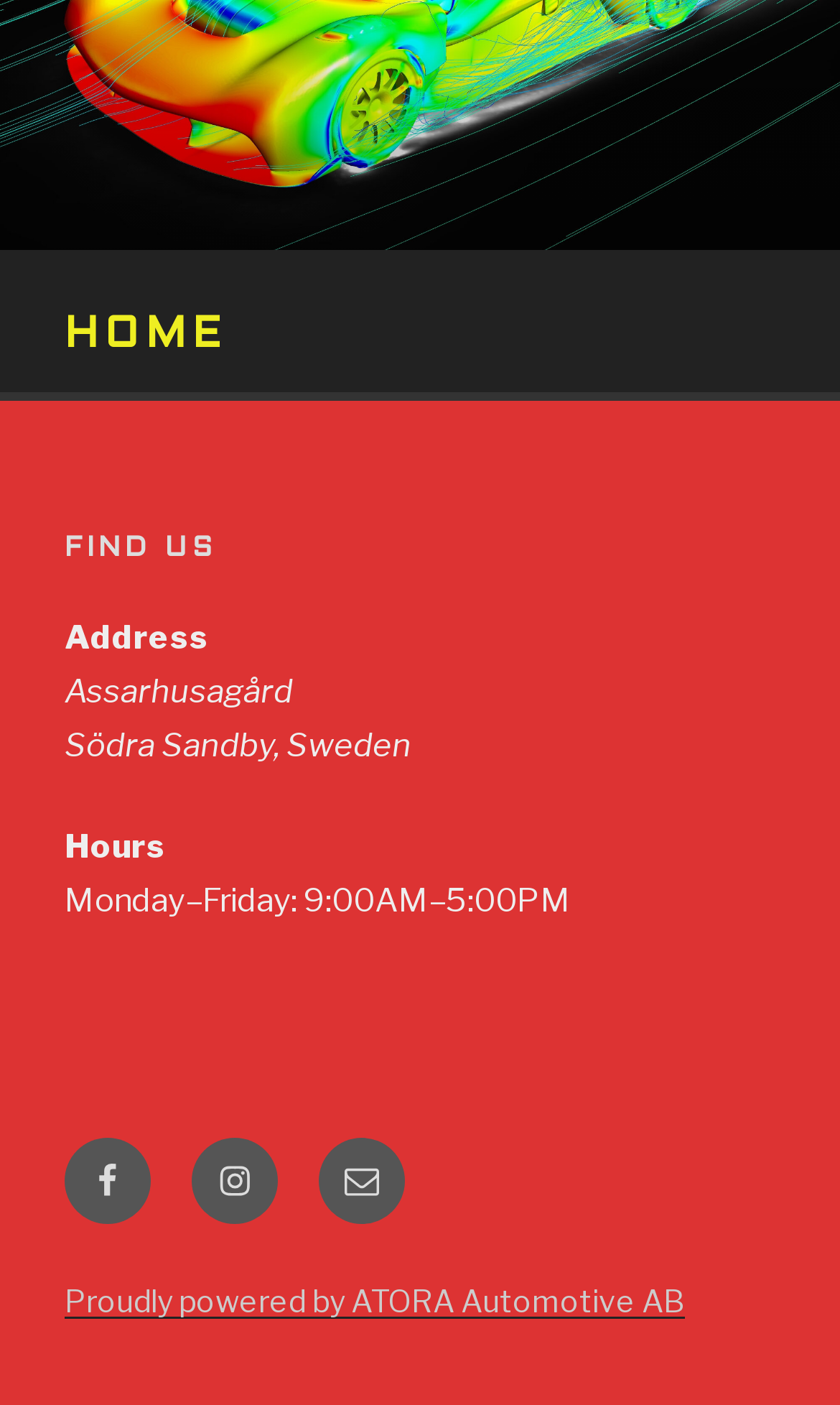Bounding box coordinates are specified in the format (top-left x, top-left y, bottom-right x, bottom-right y). All values are floating point numbers bounded between 0 and 1. Please provide the bounding box coordinate of the region this sentence describes: Instagram

[0.228, 0.811, 0.331, 0.872]